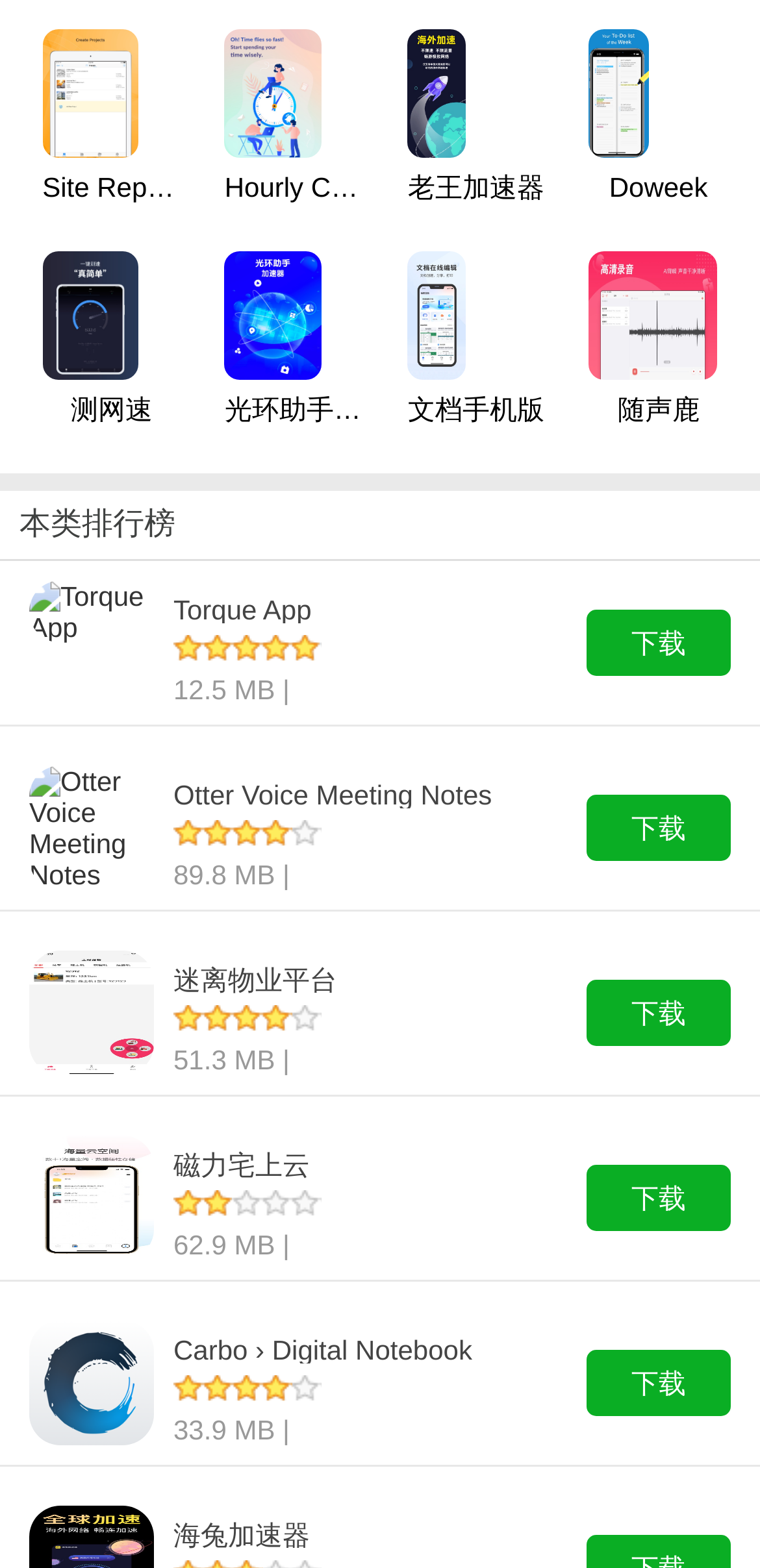What is the purpose of the 'Site Report Pro' software?
Refer to the image and provide a one-word or short phrase answer.

Generate and send reports